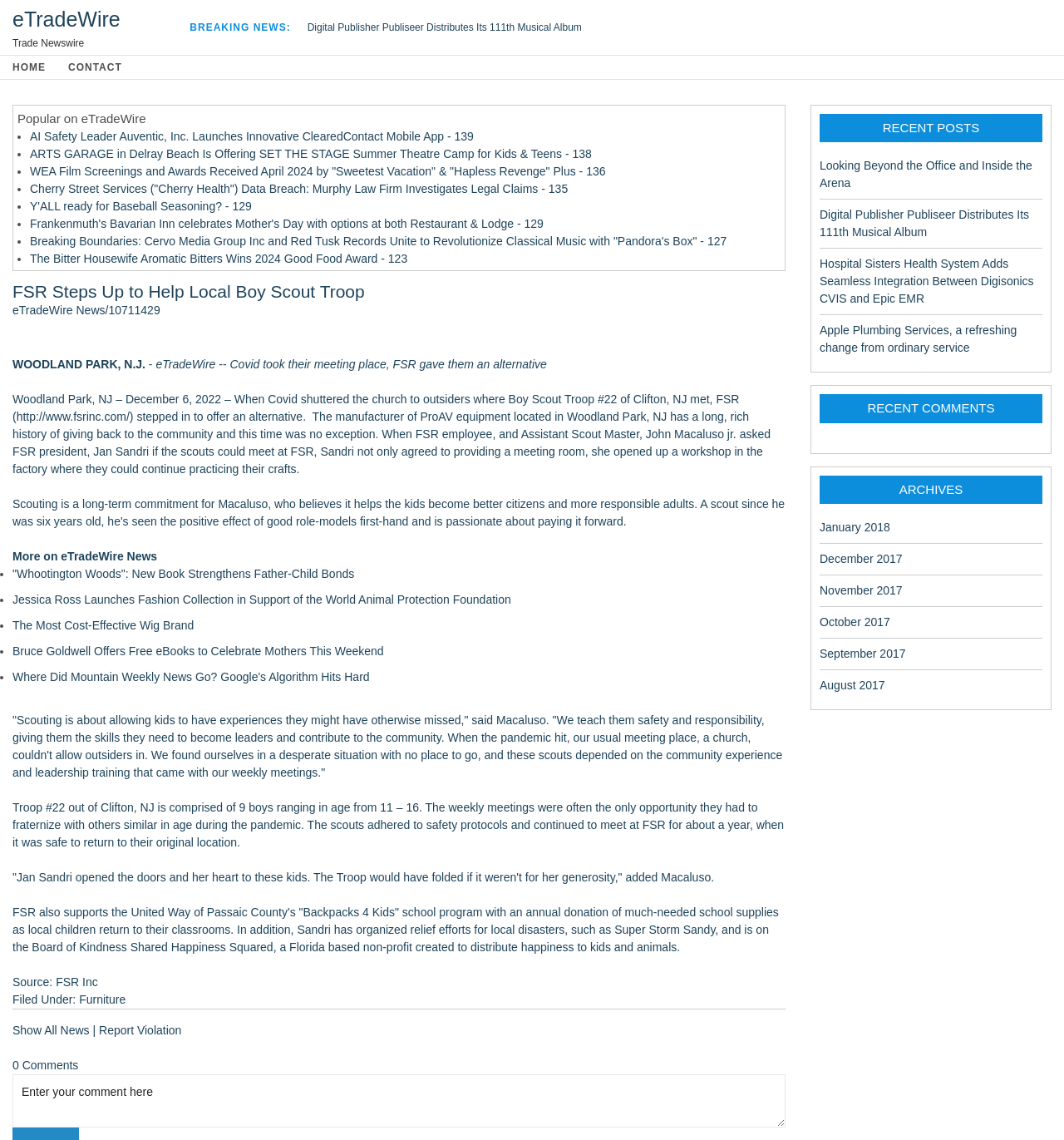Could you indicate the bounding box coordinates of the region to click in order to complete this instruction: "Click on the 'HOME' link".

[0.012, 0.049, 0.047, 0.069]